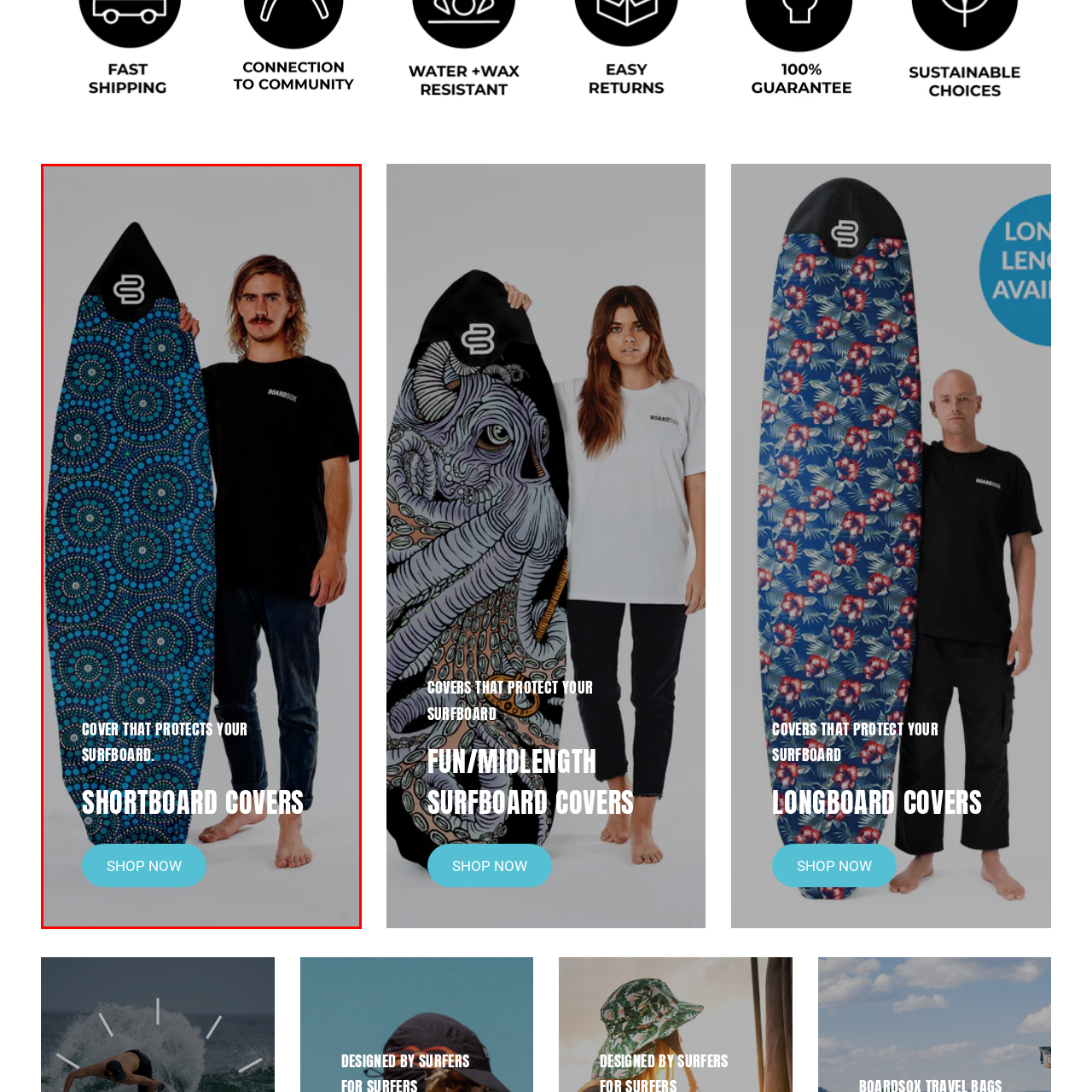Articulate a detailed description of the image inside the red frame.

The image features a male model showcasing the Bombora Boardsox® Short Surfboard Cover. The vibrant cover, adorned with intricate blue patterns, is designed to protect shortboards, emphasizing both style and functionality. The model is dressed in a casual black t-shirt with the BOARDSOX logo, standing barefoot and confidently holding the surfboard cover towards the camera. Below the image, a call-to-action button reads "SHOP NOW," inviting viewers to explore the range of shortboard covers available for purchase. This display highlights the brand's dedication to combining aesthetic appeal with essential surfboard protection.